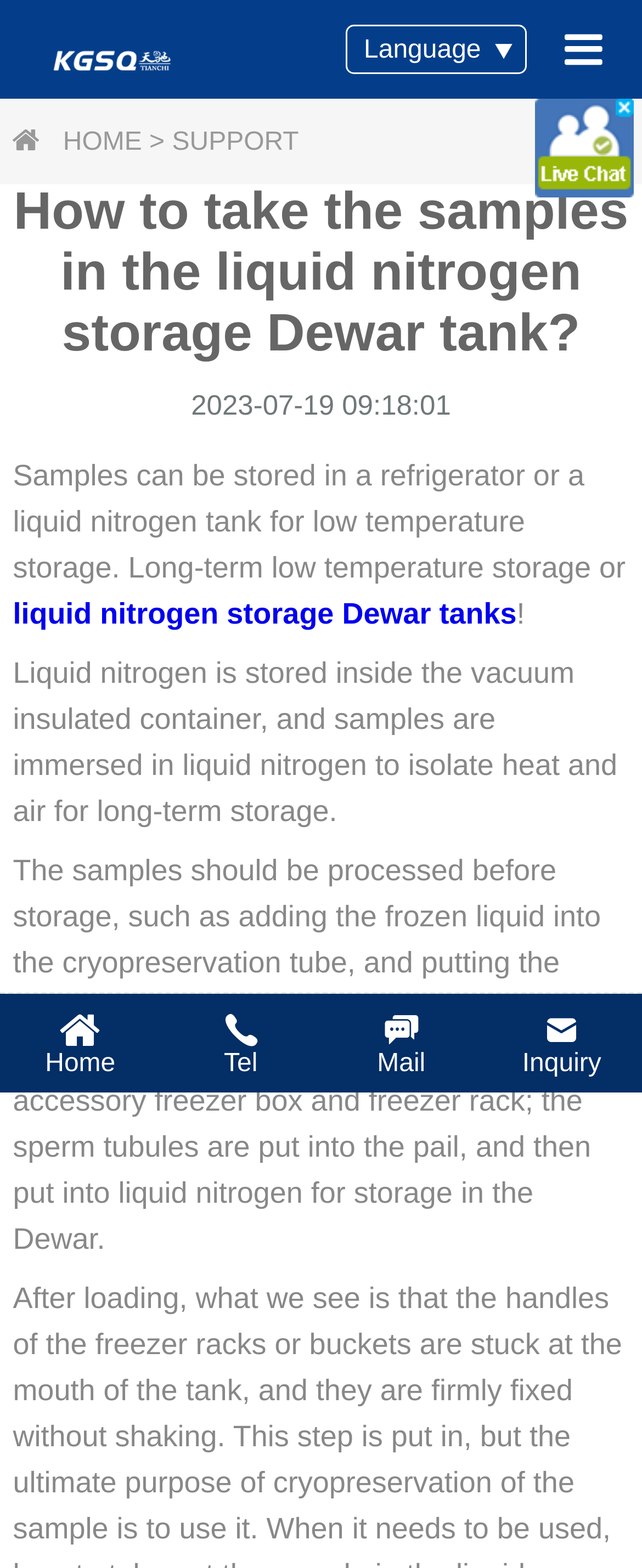Provide the bounding box coordinates of the HTML element this sentence describes: "liquid nitrogen storage Dewar tanks". The bounding box coordinates consist of four float numbers between 0 and 1, i.e., [left, top, right, bottom].

[0.02, 0.381, 0.805, 0.402]